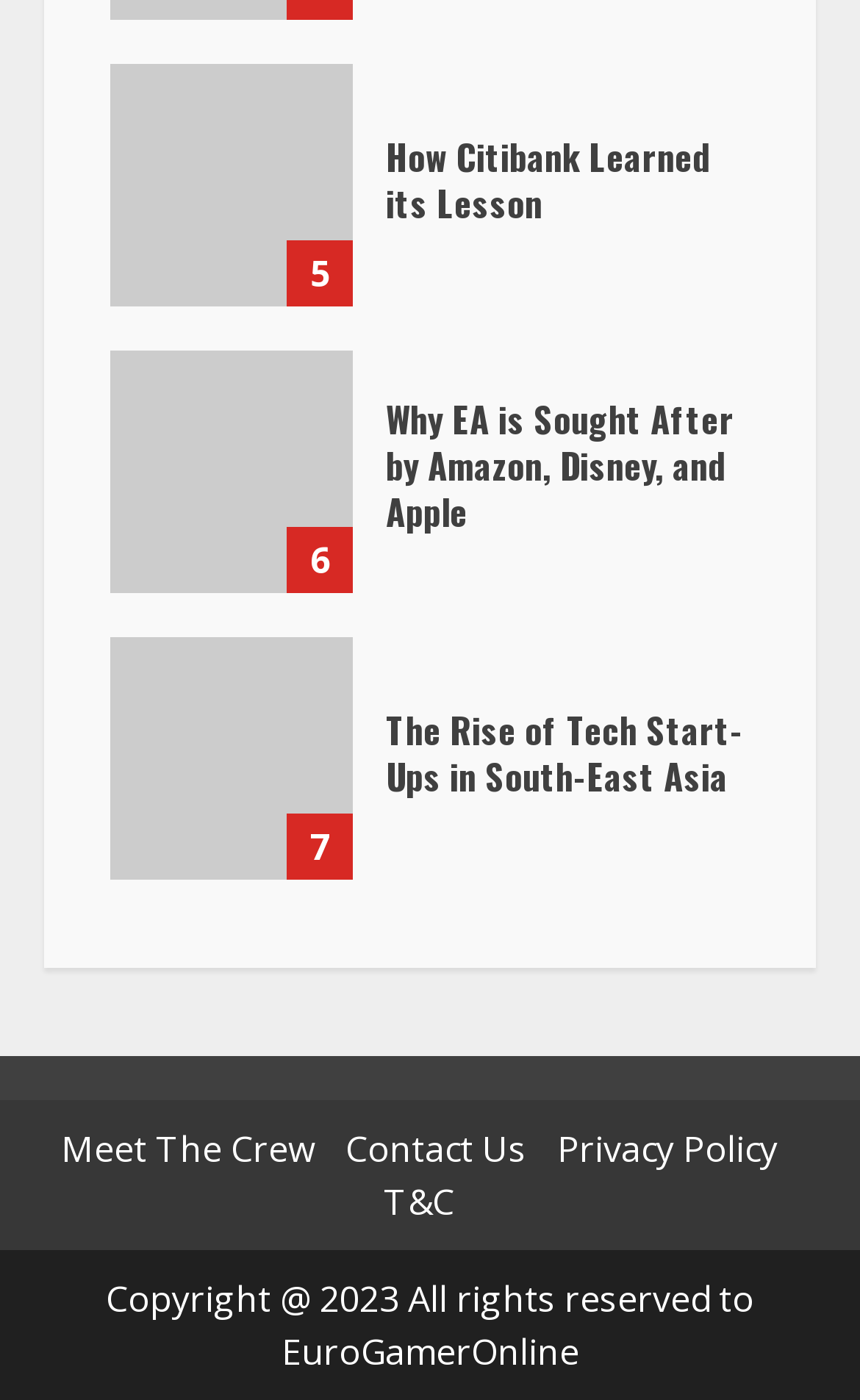Determine the bounding box coordinates of the element's region needed to click to follow the instruction: "Contact us". Provide these coordinates as four float numbers between 0 and 1, formatted as [left, top, right, bottom].

[0.401, 0.803, 0.612, 0.838]